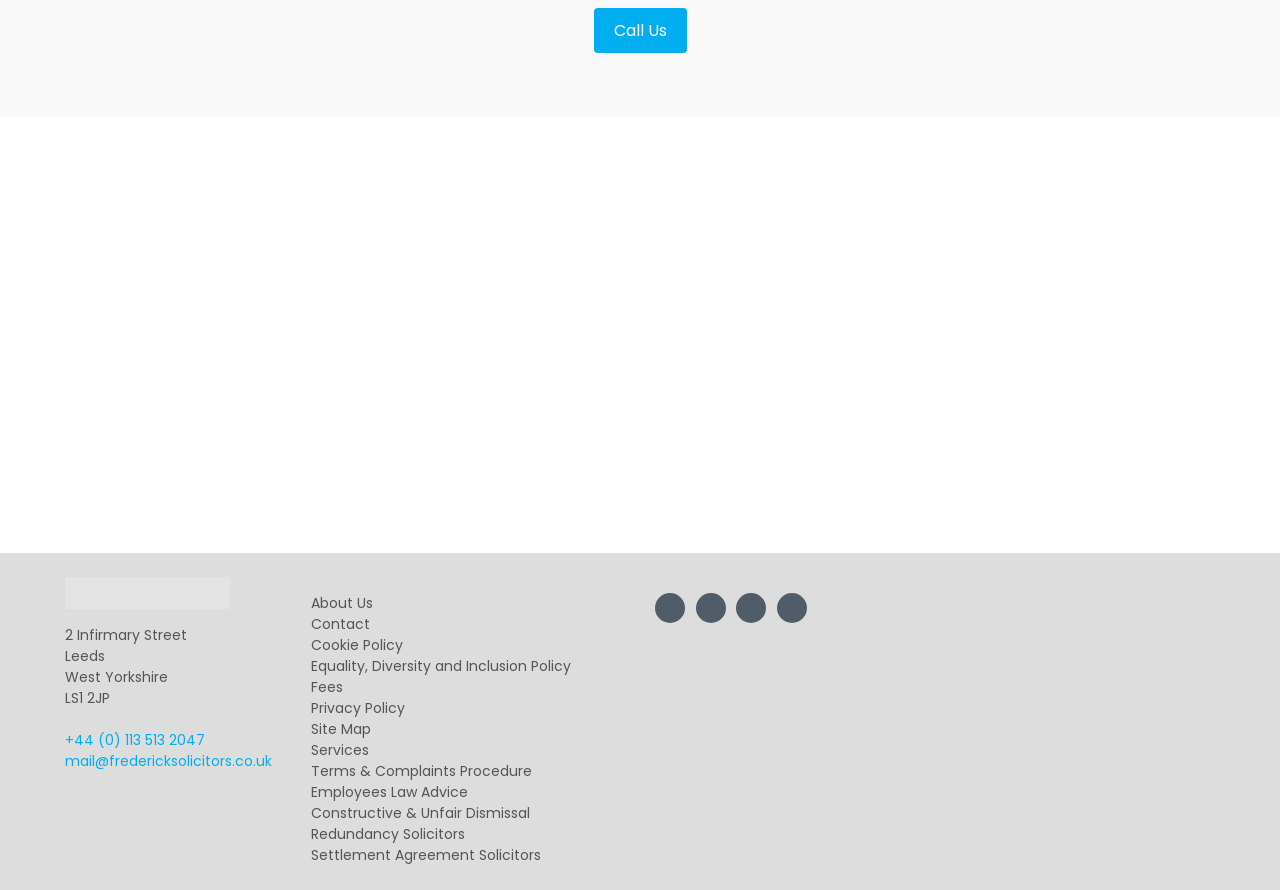Find the bounding box coordinates of the clickable area required to complete the following action: "Check our services".

[0.243, 0.832, 0.463, 0.855]